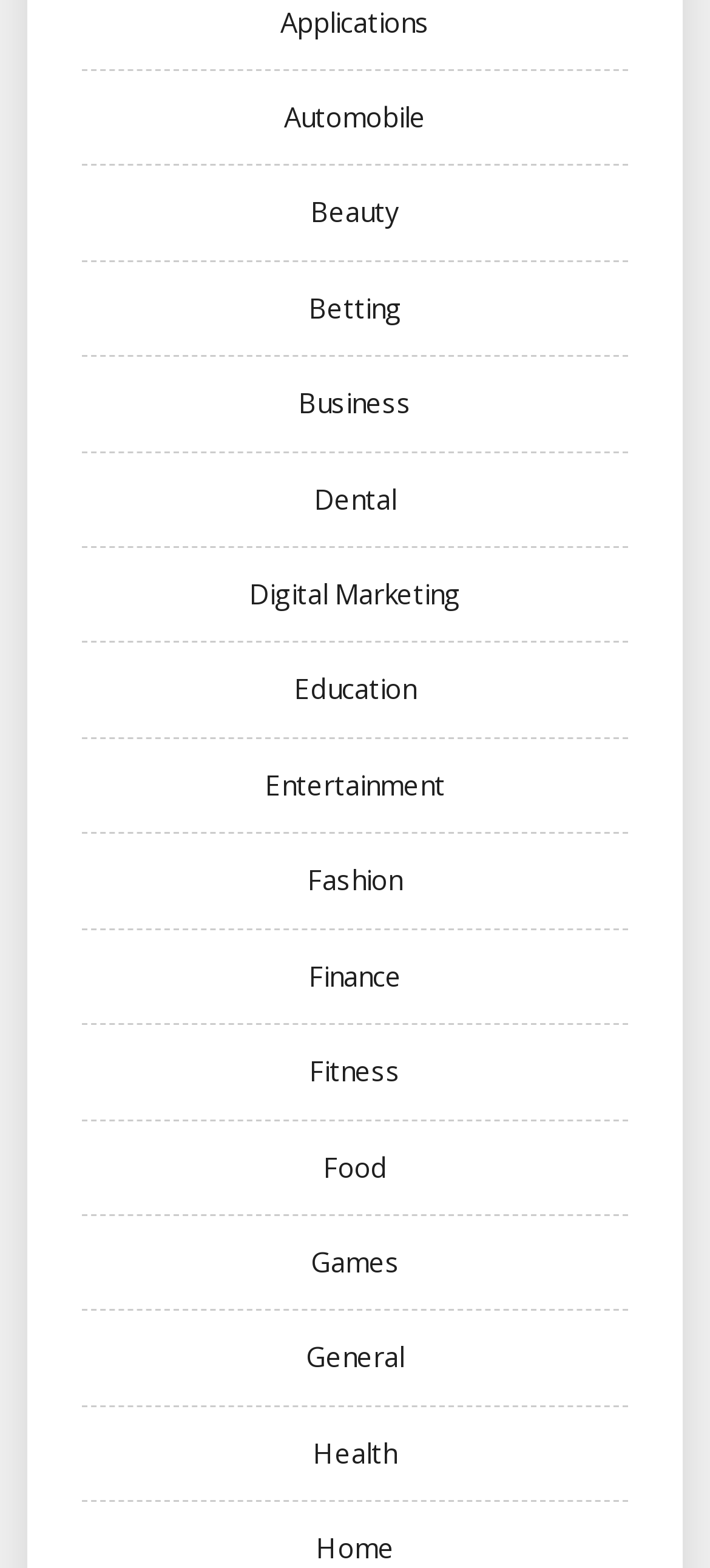Locate the bounding box coordinates of the clickable part needed for the task: "Visit Health".

[0.441, 0.915, 0.559, 0.938]